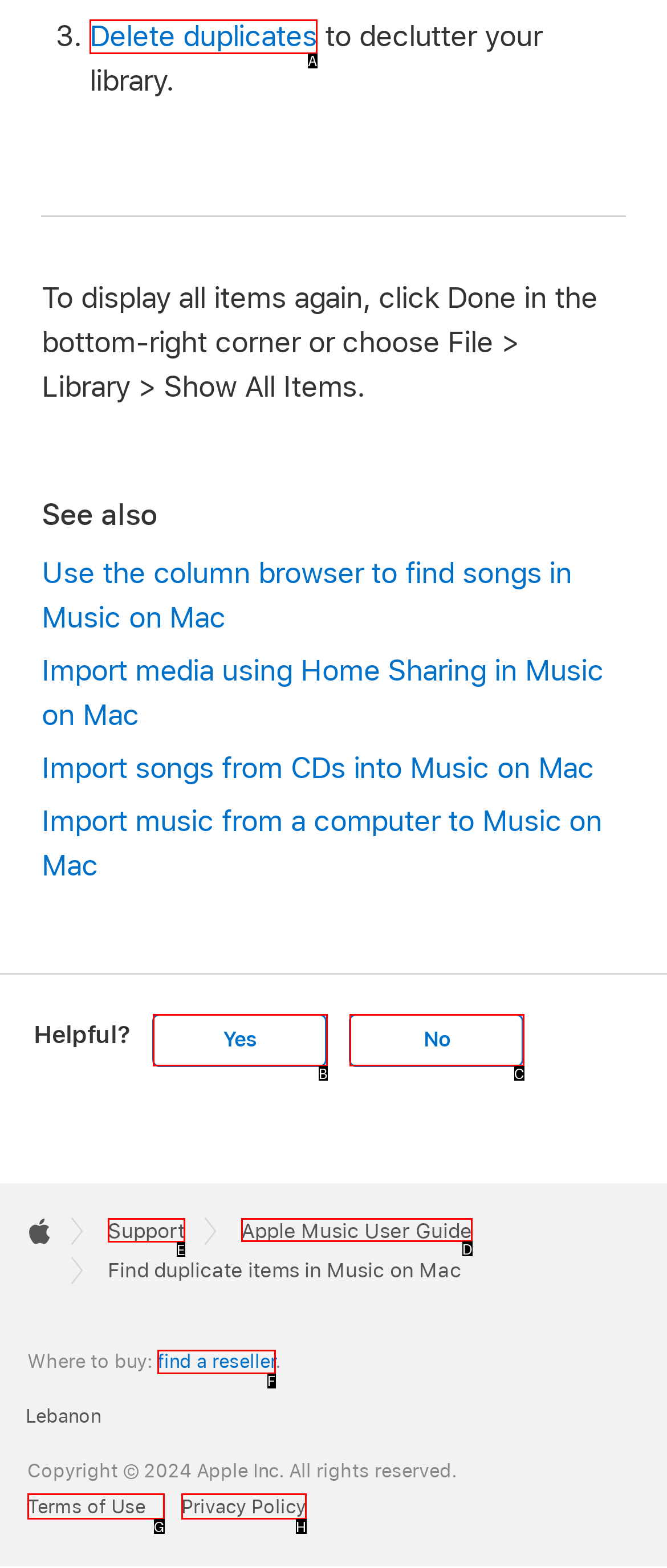Identify the HTML element I need to click to complete this task: Go to Apple Music User Guide Provide the option's letter from the available choices.

D